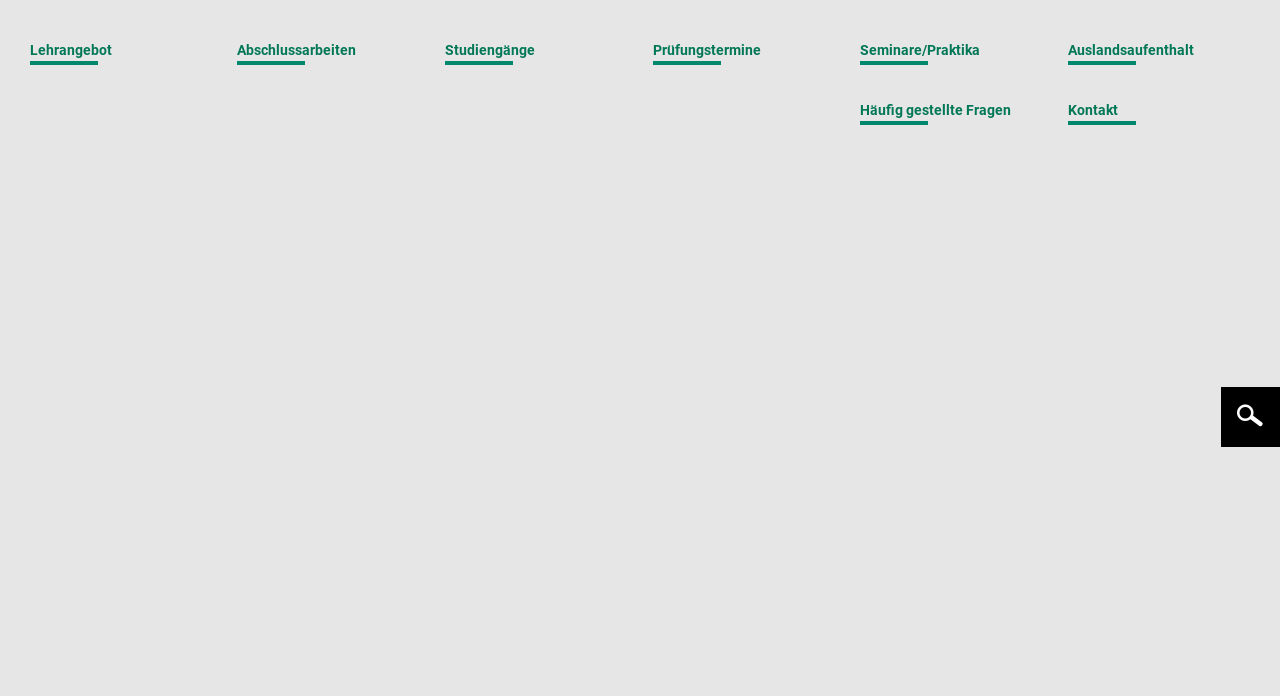Find the bounding box coordinates for the UI element that matches this description: "parent_node: suchen aria-label="suchen" name="search" placeholder="suchen"".

[0.962, 0.038, 0.99, 0.071]